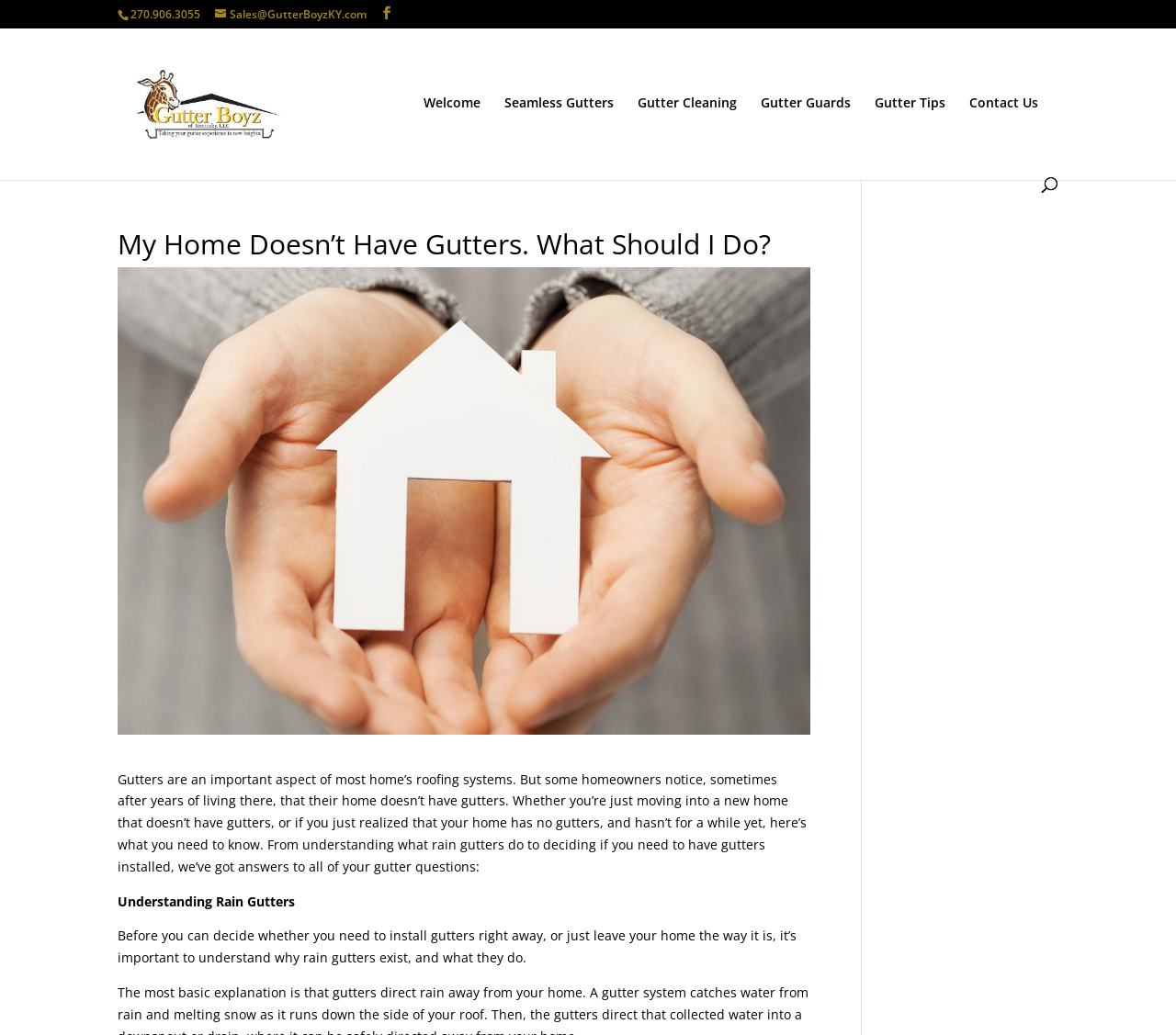What is the topic of the webpage? Based on the screenshot, please respond with a single word or phrase.

Gutters for homes